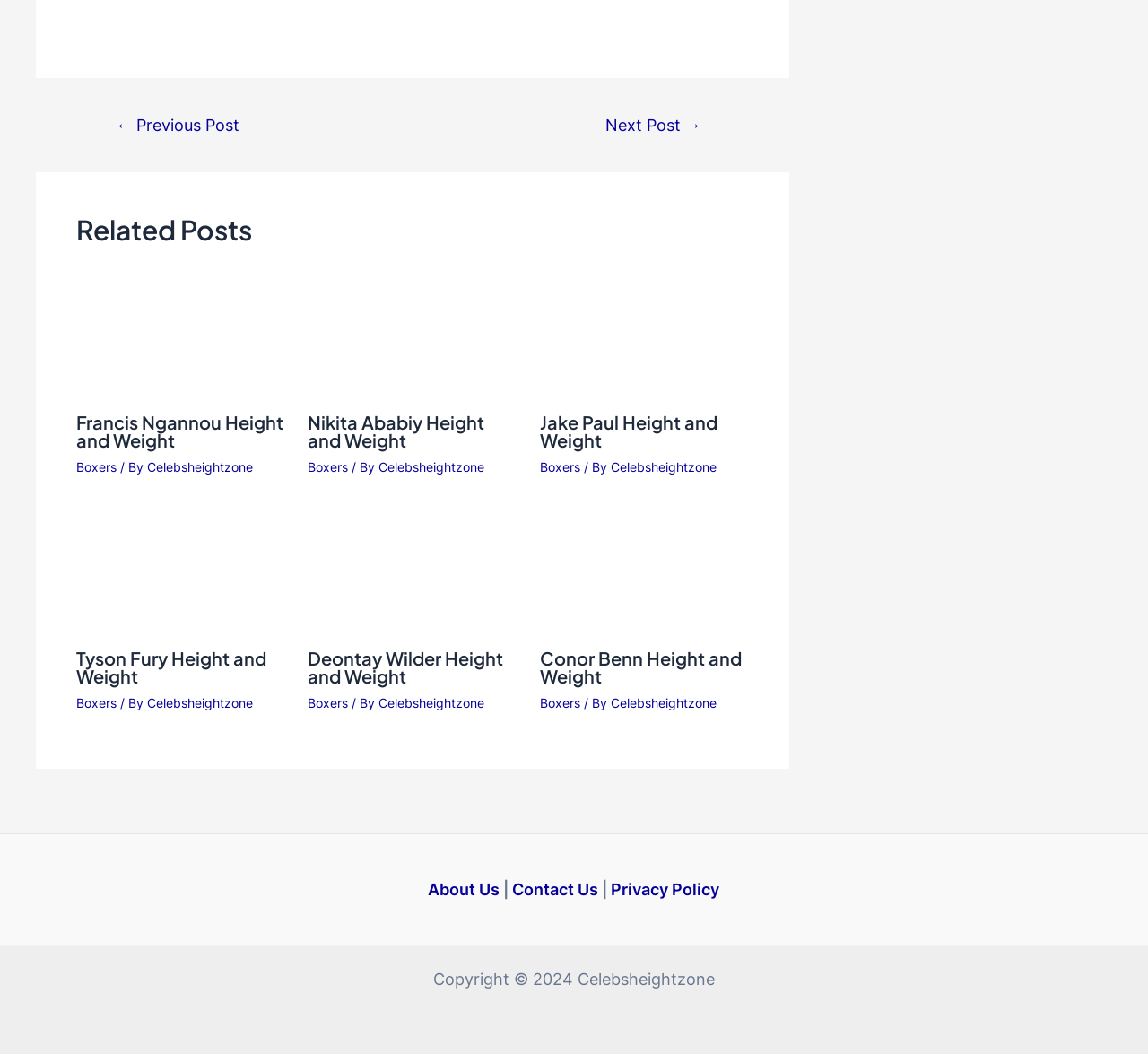Can you show the bounding box coordinates of the region to click on to complete the task described in the instruction: "Check the 'Conor Benn Height and Weight' article"?

[0.47, 0.535, 0.652, 0.553]